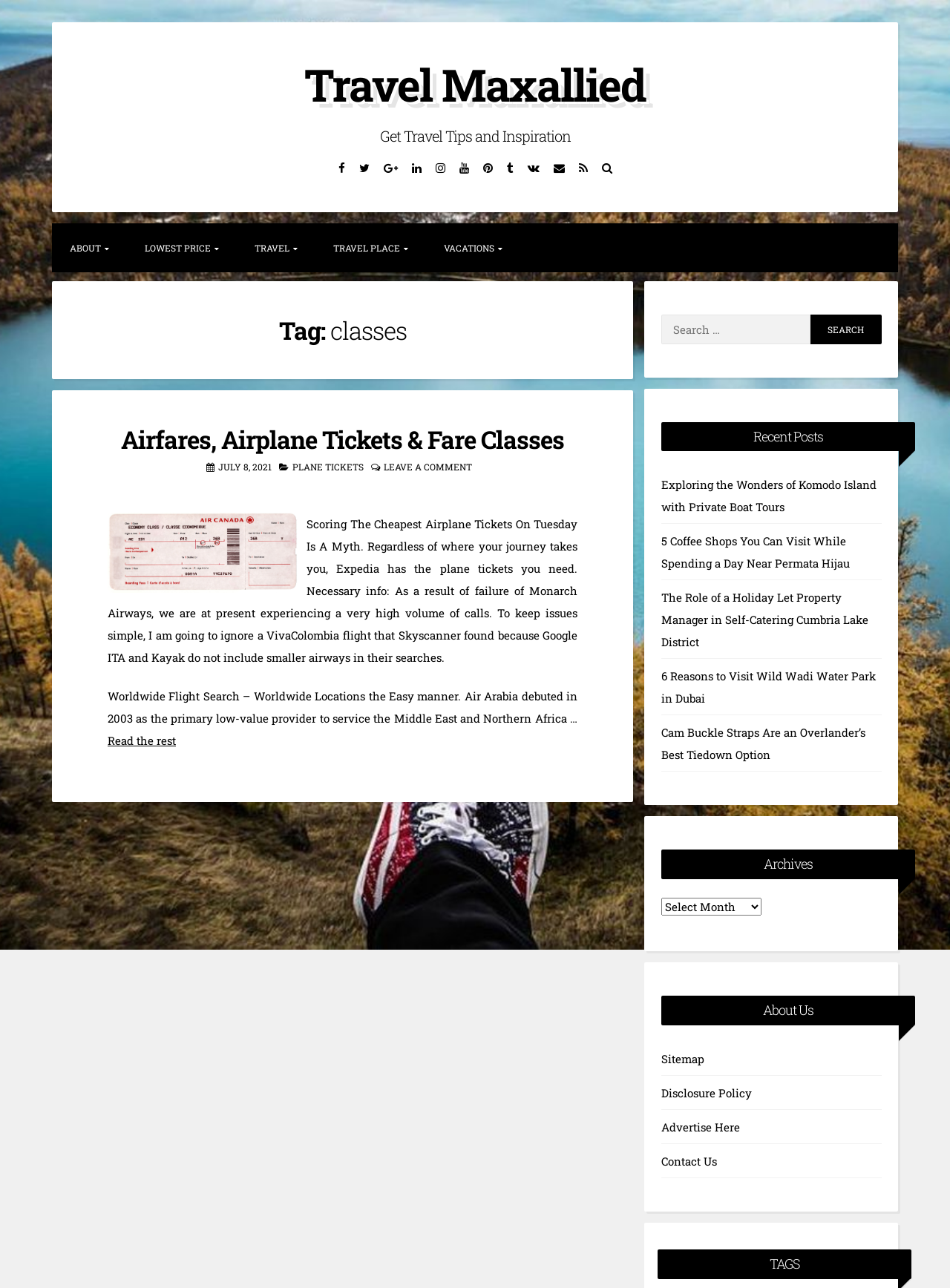Locate the bounding box coordinates of the segment that needs to be clicked to meet this instruction: "Read the rest of the article".

[0.113, 0.569, 0.185, 0.581]